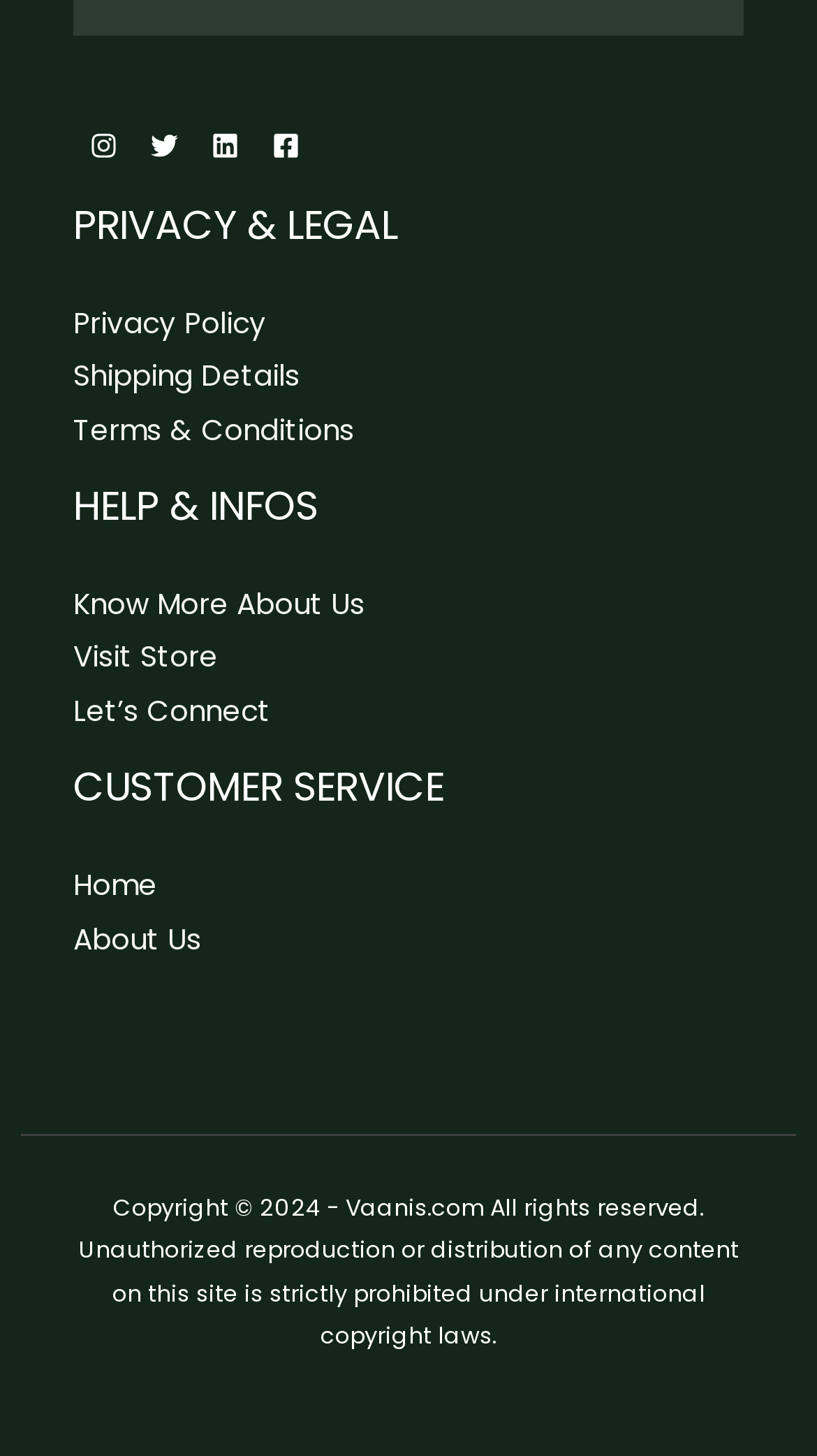Identify the bounding box for the UI element that is described as follows: "Know More About Us".

[0.09, 0.402, 0.446, 0.429]